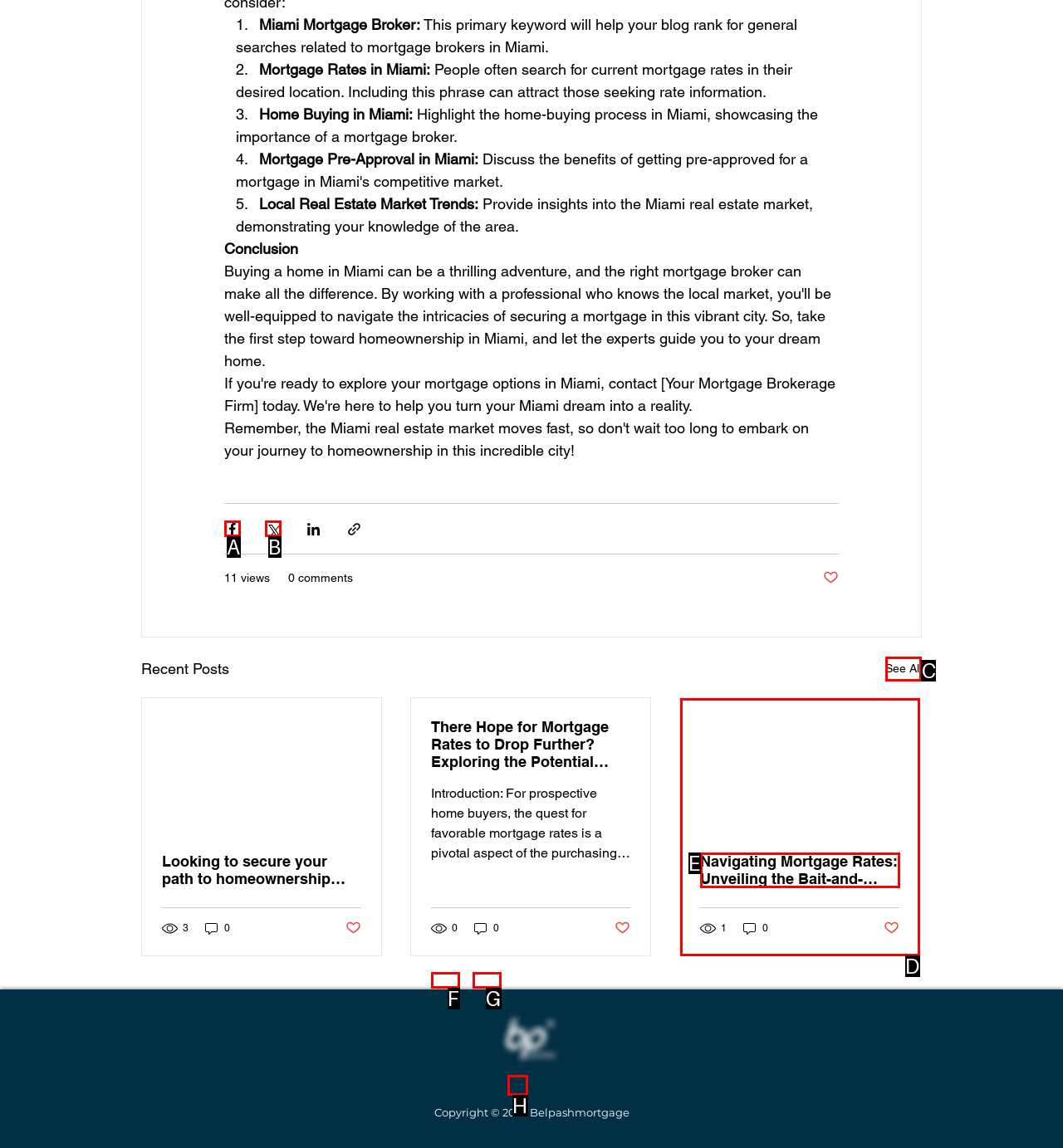What option should I click on to execute the task: Contact the site owner? Give the letter from the available choices.

None